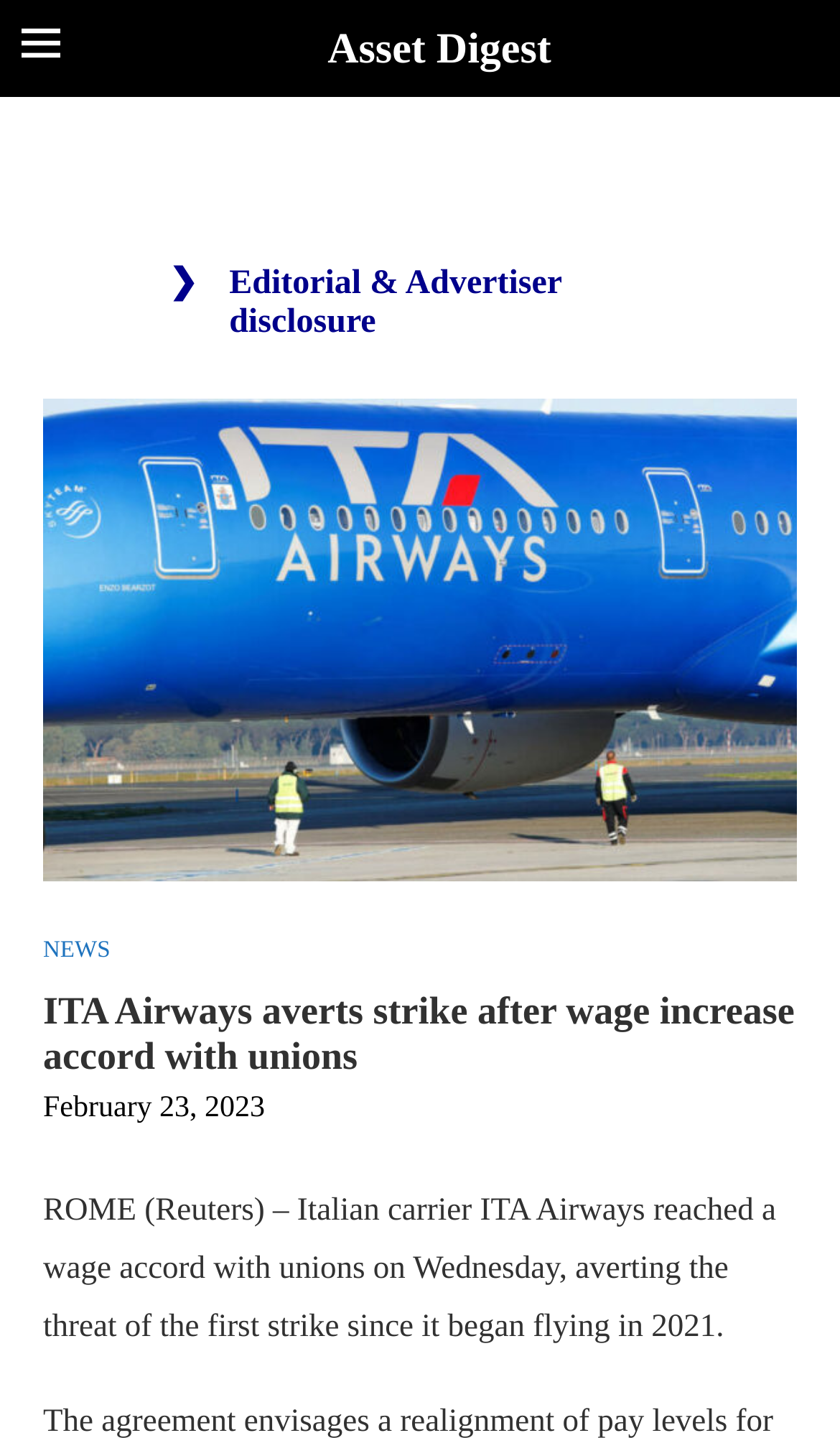When did ITA Airways begin flying?
Using the details shown in the screenshot, provide a comprehensive answer to the question.

The year ITA Airways began flying can be found in the first sentence of the article, which states 'ROME (Reuters) – Italian carrier ITA Airways reached a wage accord with unions on Wednesday, averting the threat of the first strike since it began flying in 2021.'